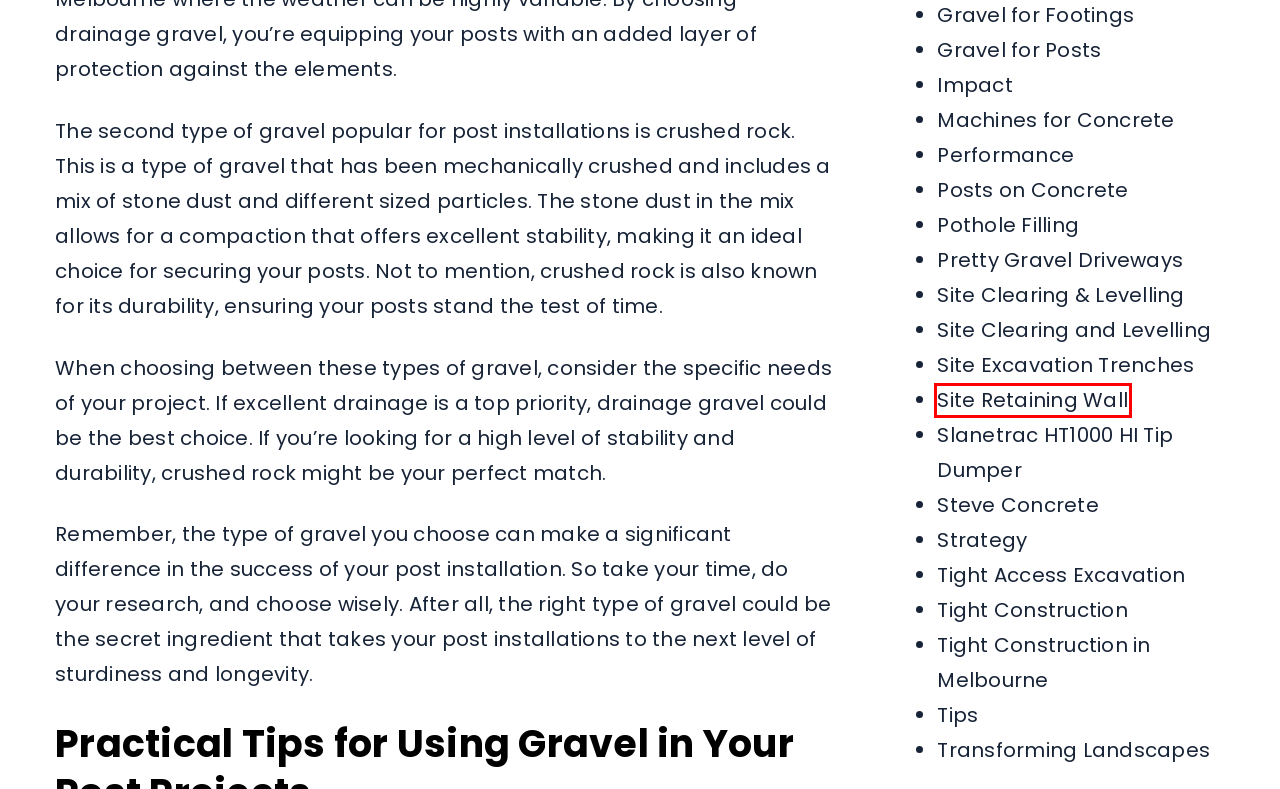Given a webpage screenshot with a red bounding box around a UI element, choose the webpage description that best matches the new webpage after clicking the element within the bounding box. Here are the candidates:
A. Gravel for Footings - Perrin Excavations Pty. Ltd.
B. Site Clearing and Levelling - Perrin Excavations Pty. Ltd.
C. Site Excavation Trenches - Perrin Excavations Pty. Ltd.
D. Site Clearing & Levelling - Perrin Excavations Pty. Ltd.
E. Contact - Perrin Excavations Pty. Ltd.
F. Slanetrac HT1000 HI Tip Dumper - Perrin Excavations Pty. Ltd.
G. Site Retaining Wall - Perrin Excavations Pty. Ltd.
H. Steve Concrete - Perrin Excavations Pty. Ltd.

G